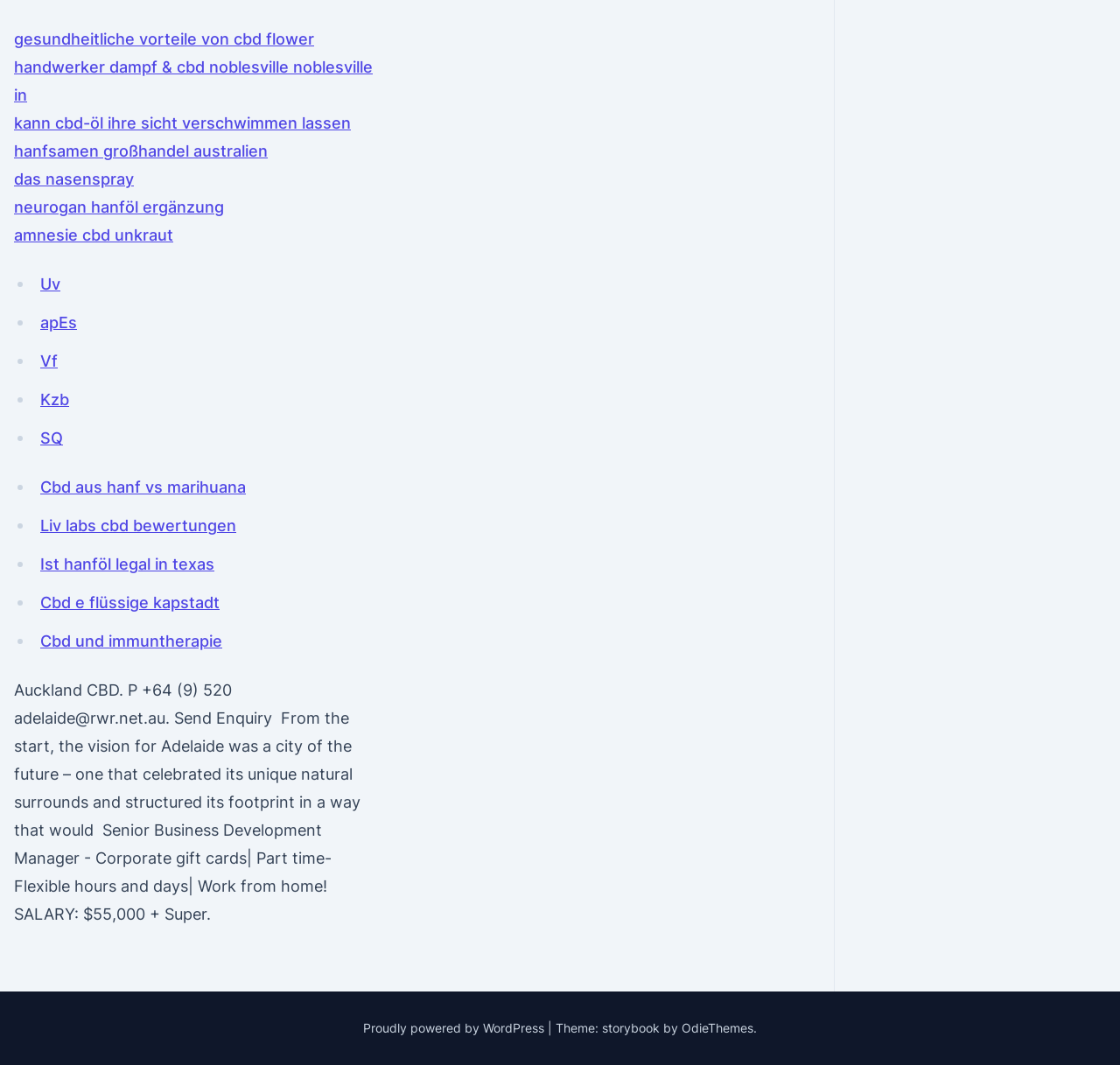Locate the coordinates of the bounding box for the clickable region that fulfills this instruction: "Explore the Adelaide CBD business development opportunities".

[0.012, 0.64, 0.322, 0.867]